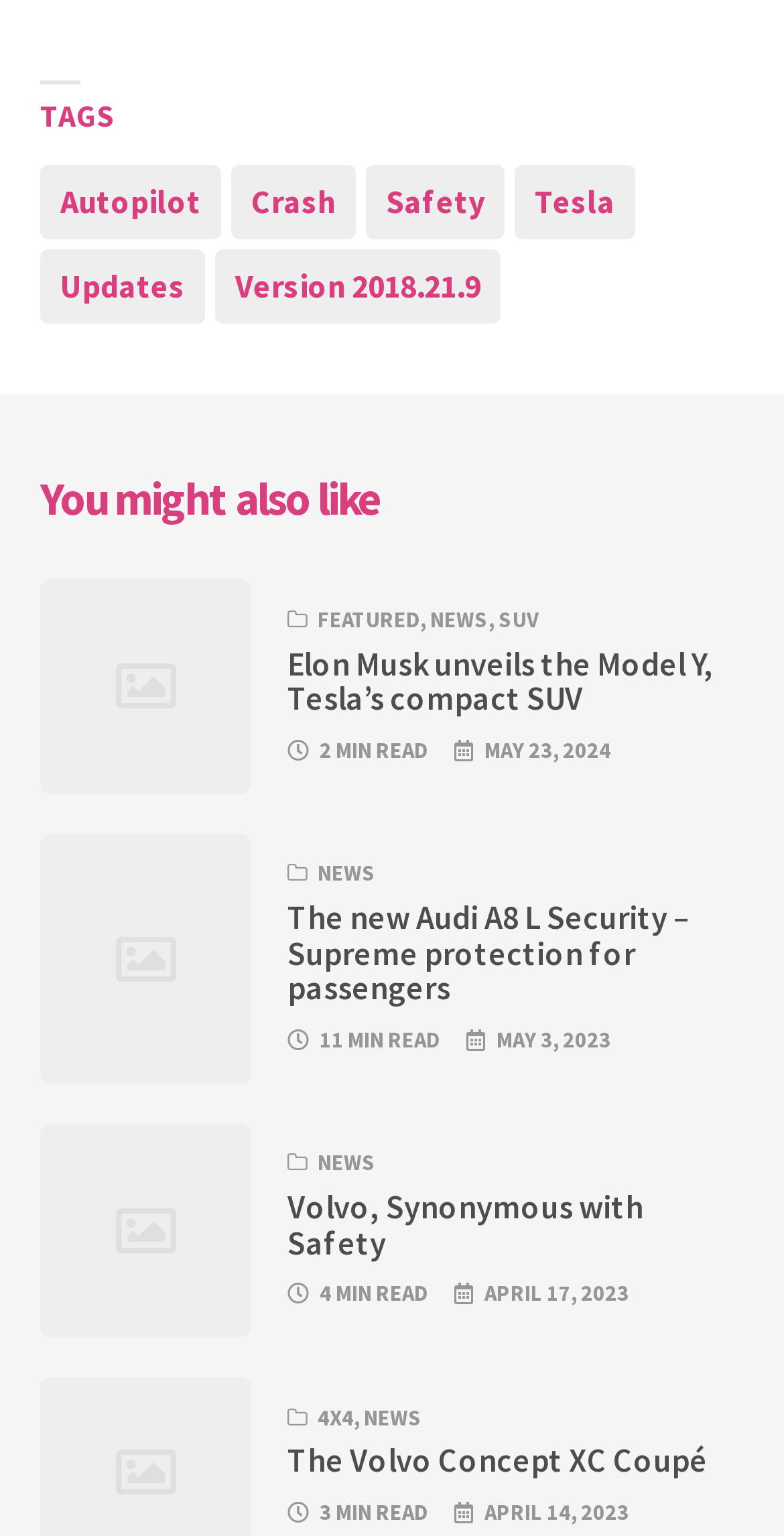What is the date of the article about Audi A8 L Security?
Using the visual information, answer the question in a single word or phrase.

MAY 3, 2023